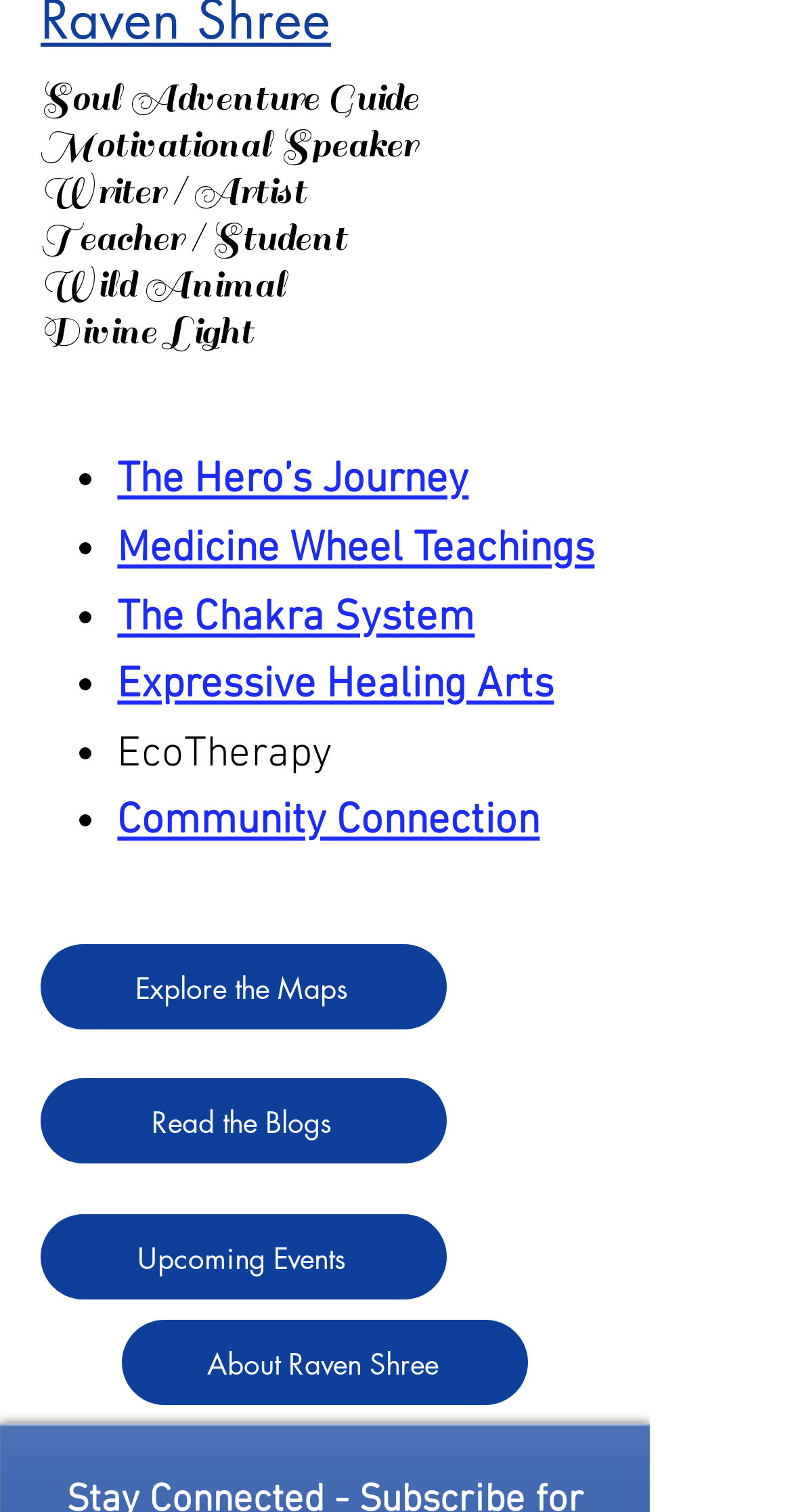Identify the bounding box coordinates for the UI element described as: "Community Connection".

[0.148, 0.527, 0.682, 0.56]